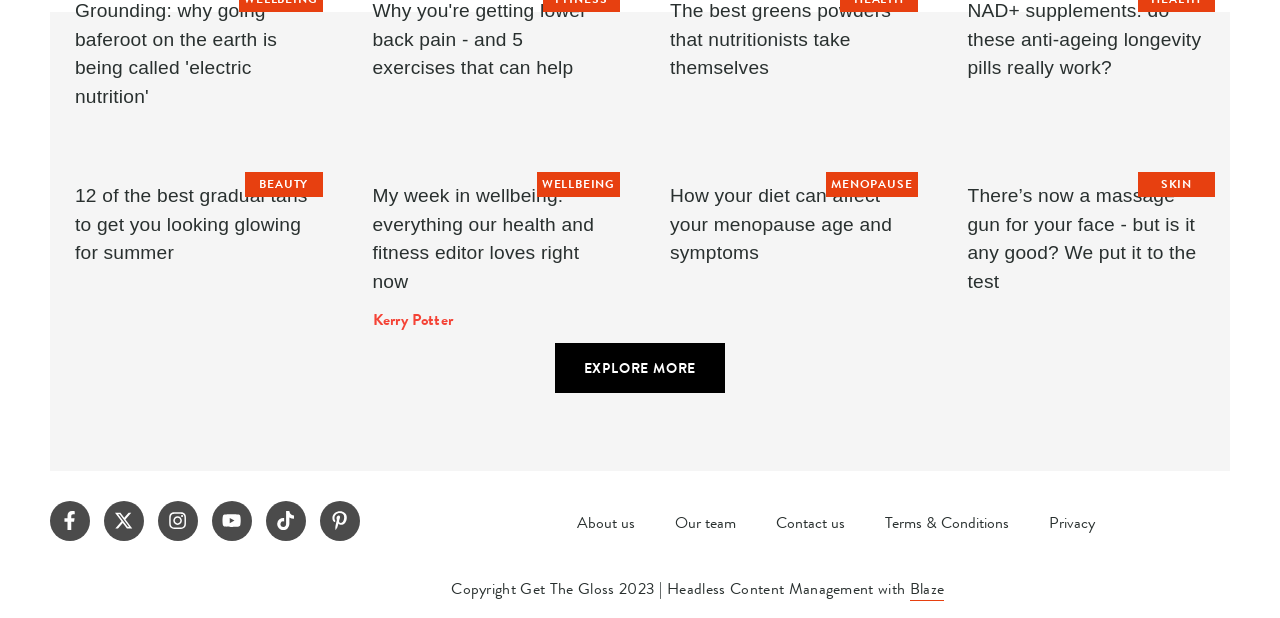Please give a one-word or short phrase response to the following question: 
What is the purpose of the 'EXPLORE MORE' link?

To explore more content